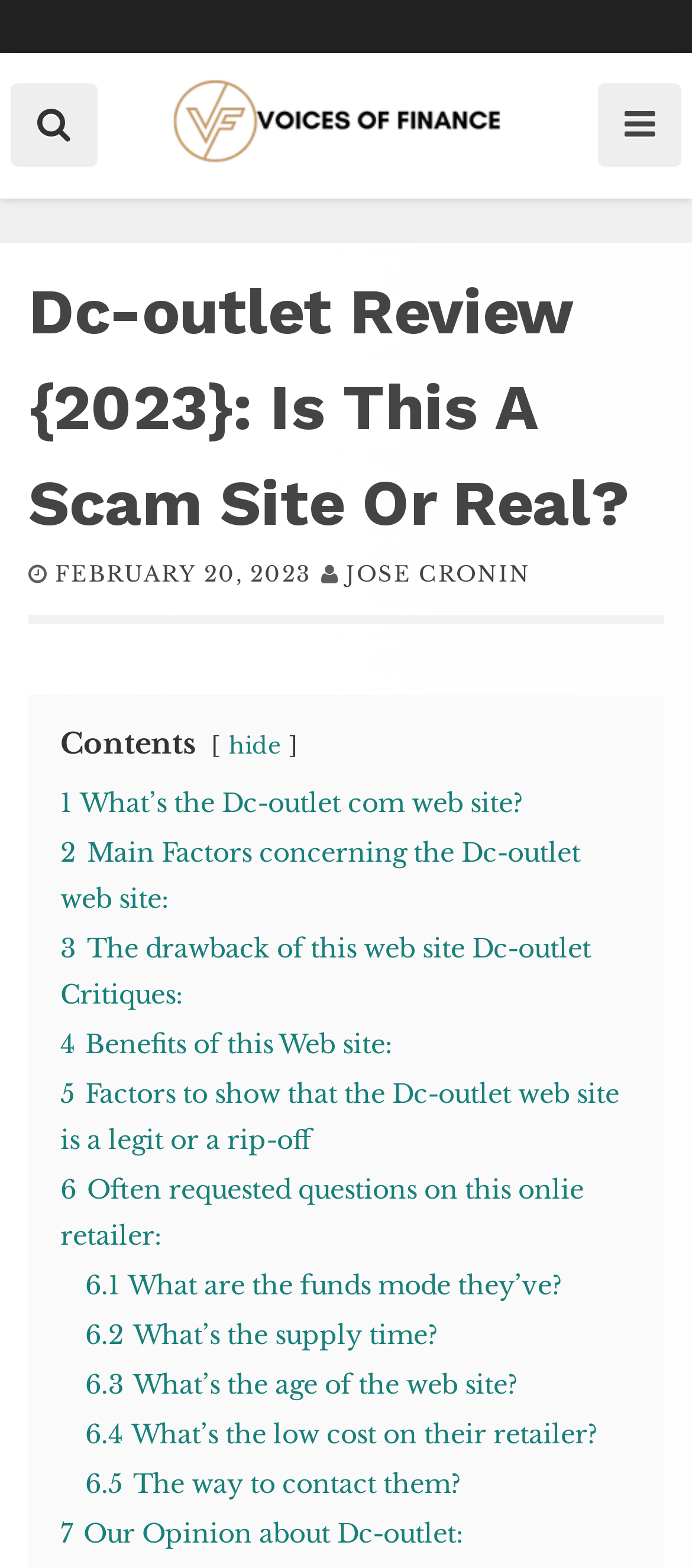How many factors are mentioned concerning the Dc-outlet website?
Please answer the question as detailed as possible based on the image.

The webpage mentions two main factors concerning the Dc-outlet website, which are linked as '2 Main Factors concerning the Dc-outlet web site:'.